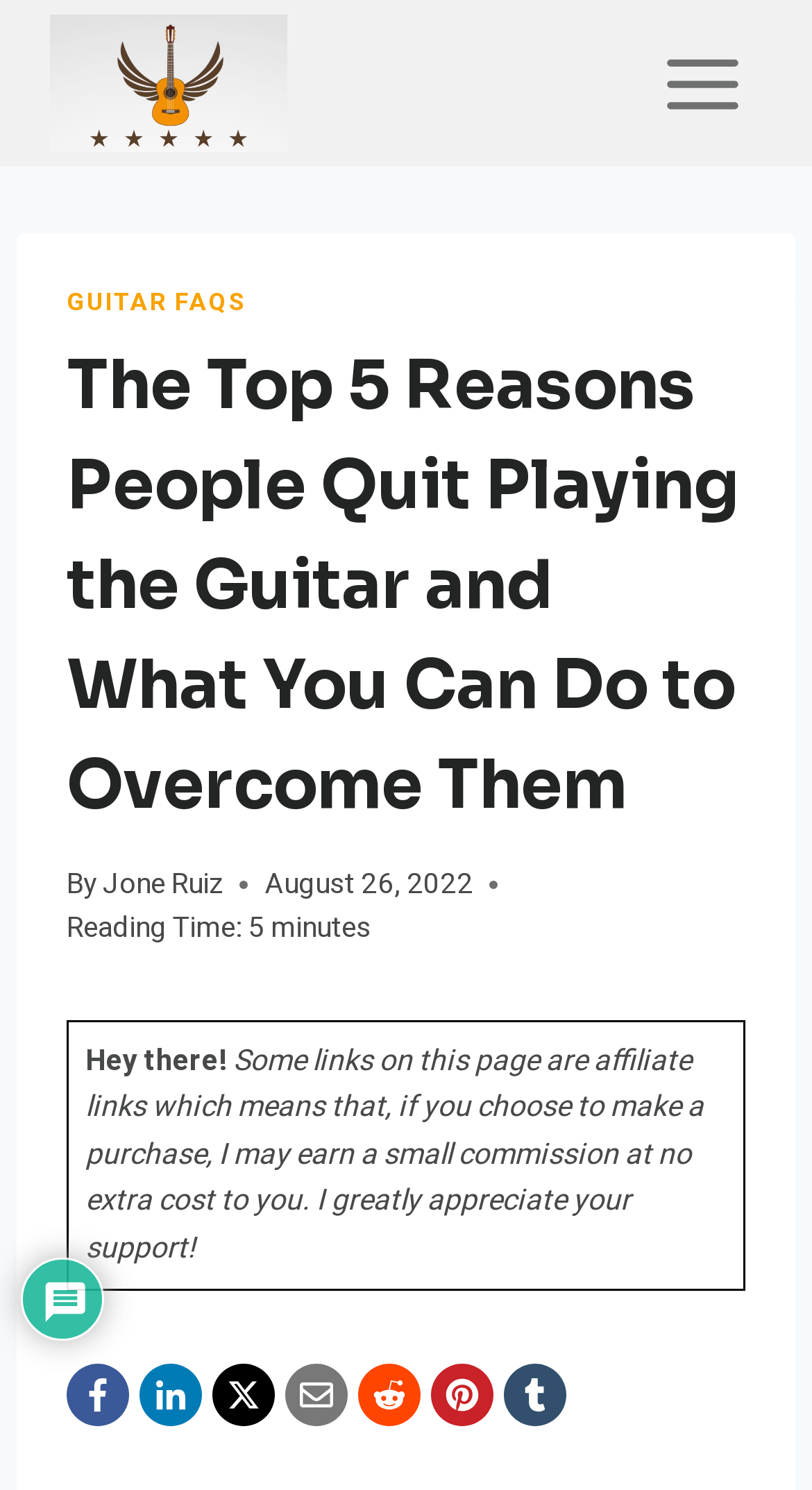Please provide a one-word or short phrase answer to the question:
What is the date of publication of the article?

August 26, 2022